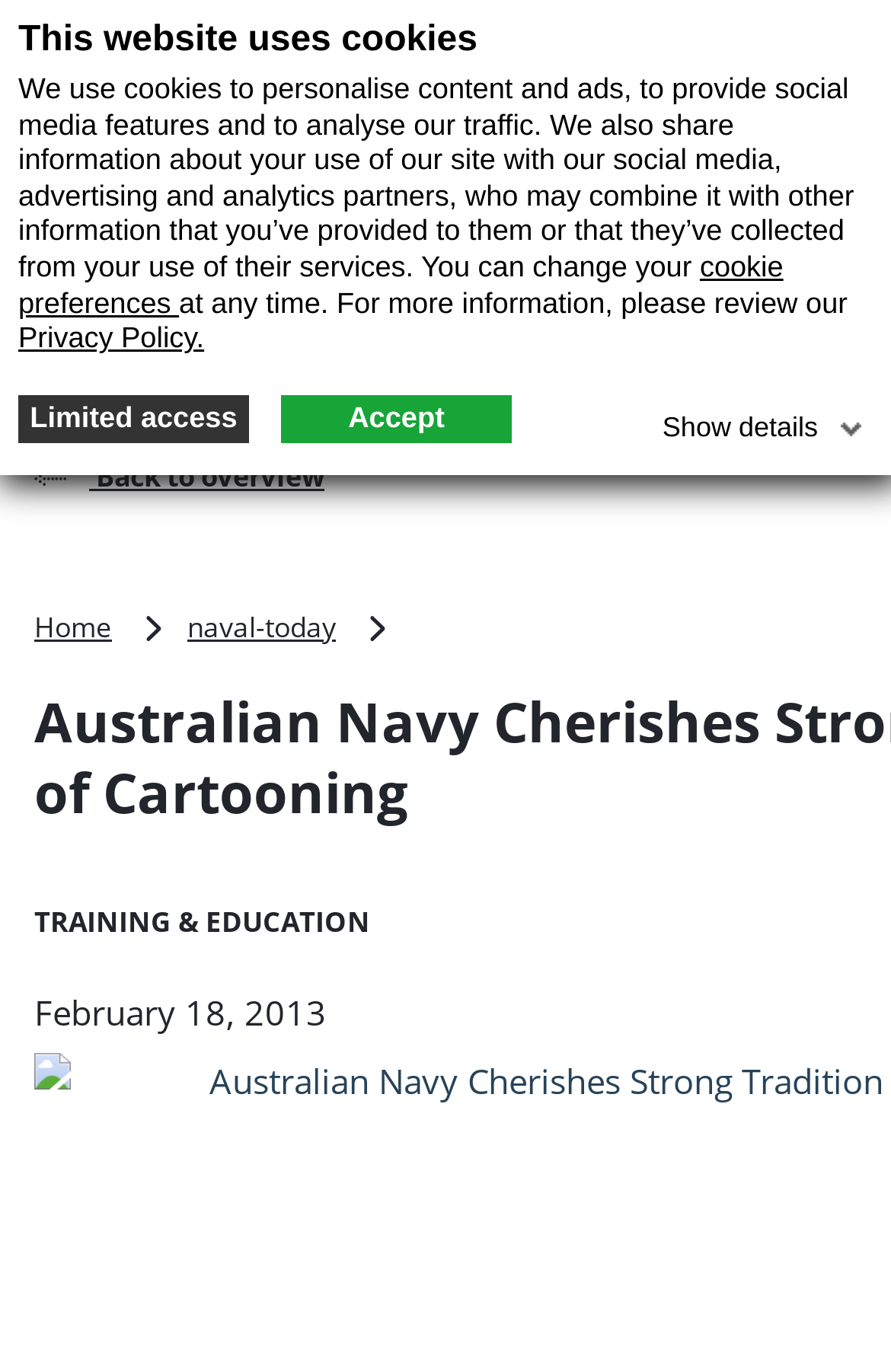Indicate the bounding box coordinates of the element that must be clicked to execute the instruction: "view naval-today page". The coordinates should be given as four float numbers between 0 and 1, i.e., [left, top, right, bottom].

[0.21, 0.443, 0.454, 0.471]